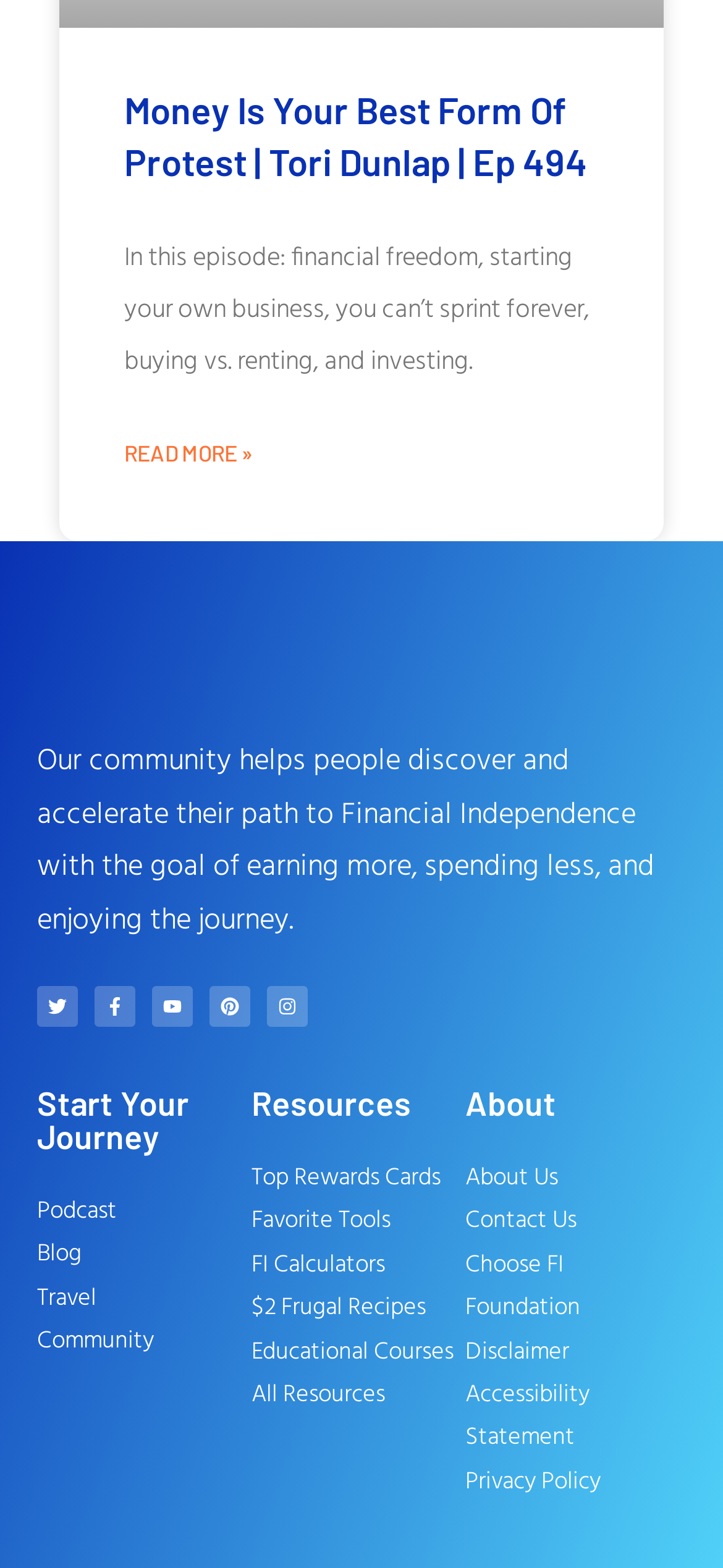Using the webpage screenshot, find the UI element described by Choose FI Foundation. Provide the bounding box coordinates in the format (top-left x, top-left y, bottom-right x, bottom-right y), ensuring all values are floating point numbers between 0 and 1.

[0.644, 0.793, 0.94, 0.848]